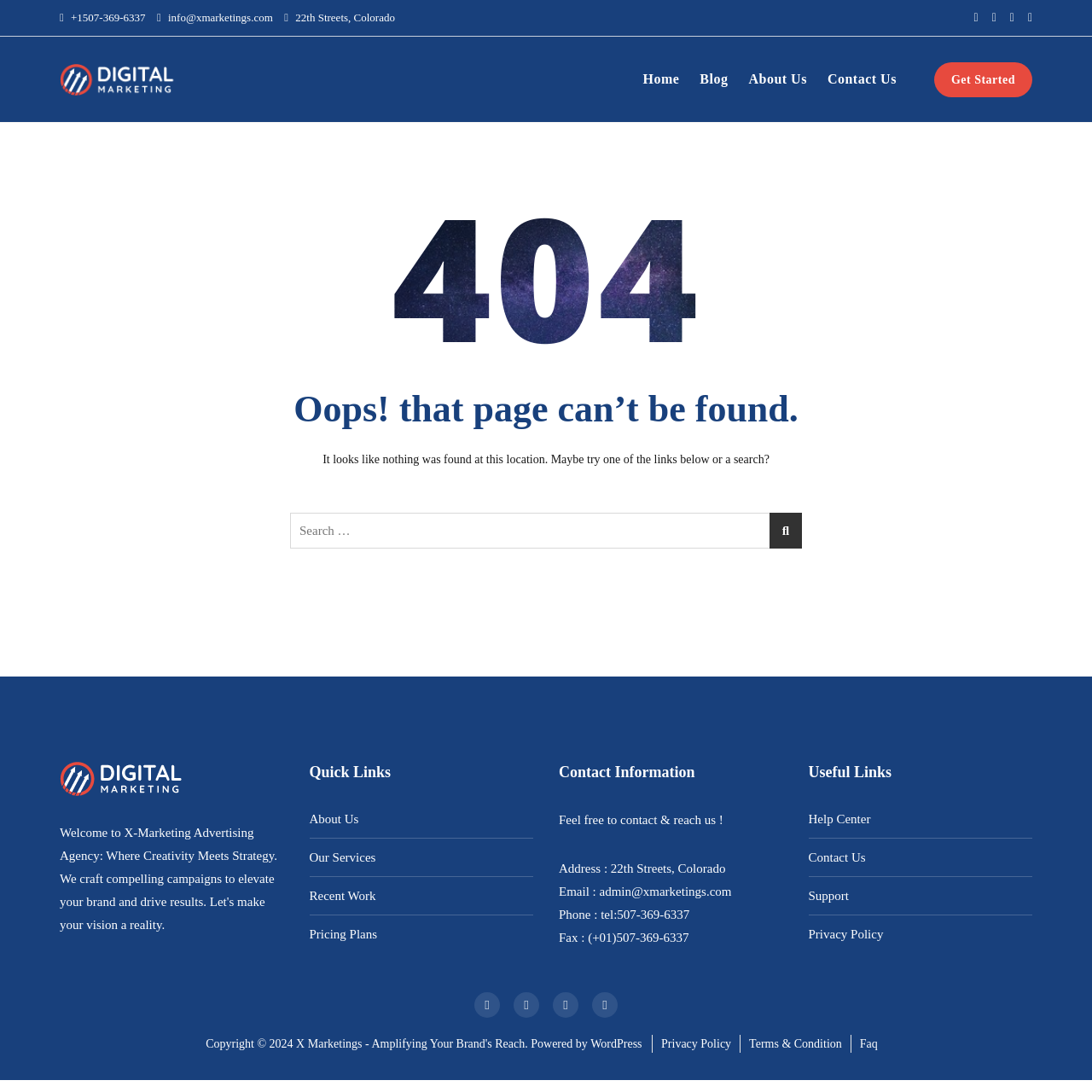Provide a short answer to the following question with just one word or phrase: How many links are there in the 'Quick Links' section?

4